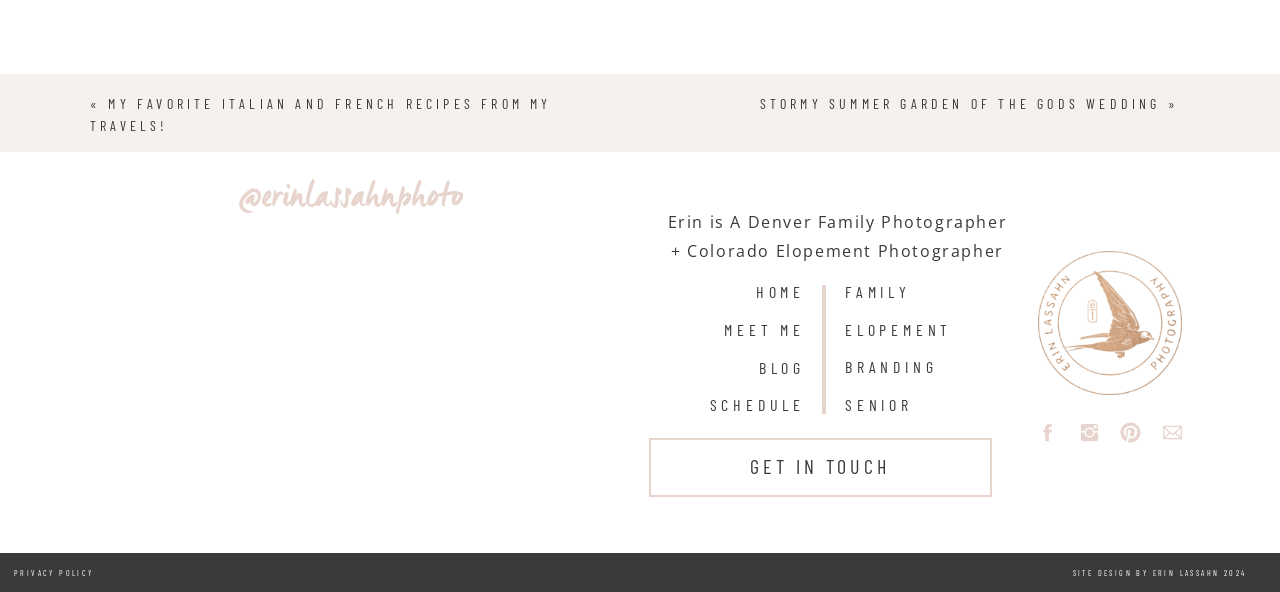Given the description of the UI element: "About", predict the bounding box coordinates in the form of [left, top, right, bottom], with each value being a float between 0 and 1.

None